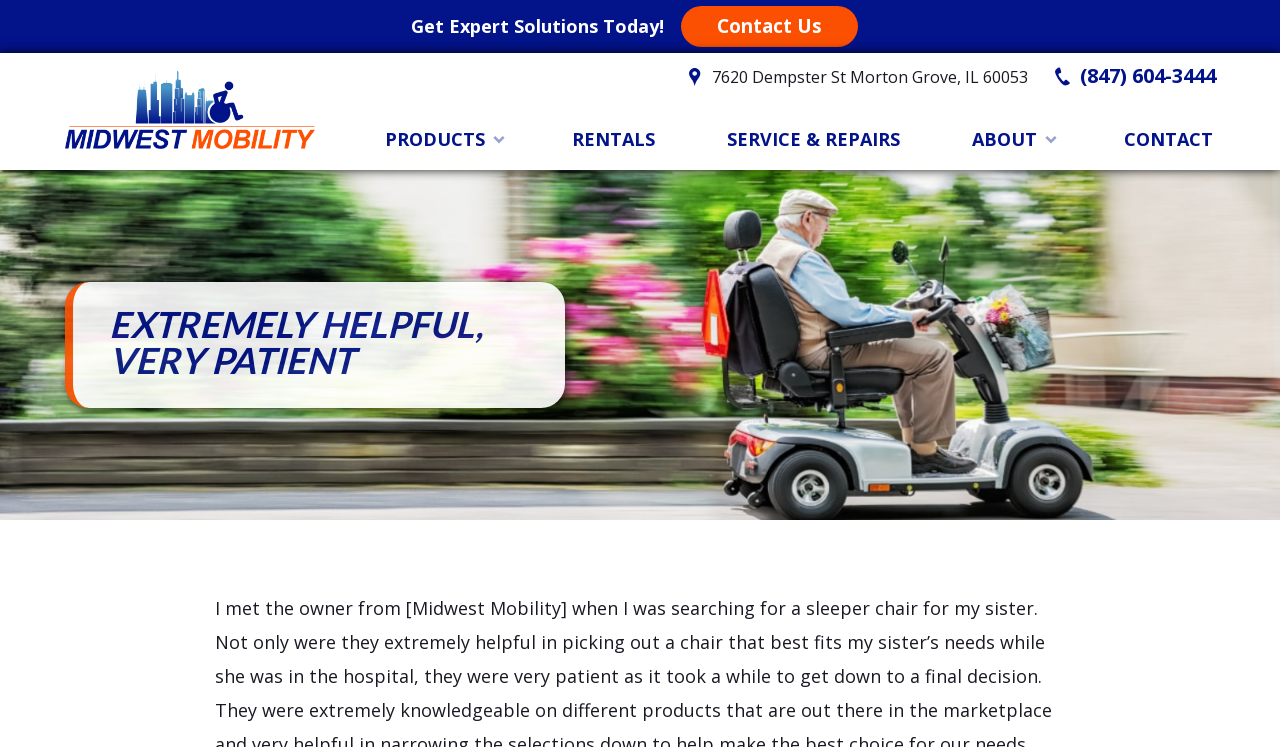Please mark the bounding box coordinates of the area that should be clicked to carry out the instruction: "Call (847) 604-3444".

[0.844, 0.083, 0.95, 0.119]